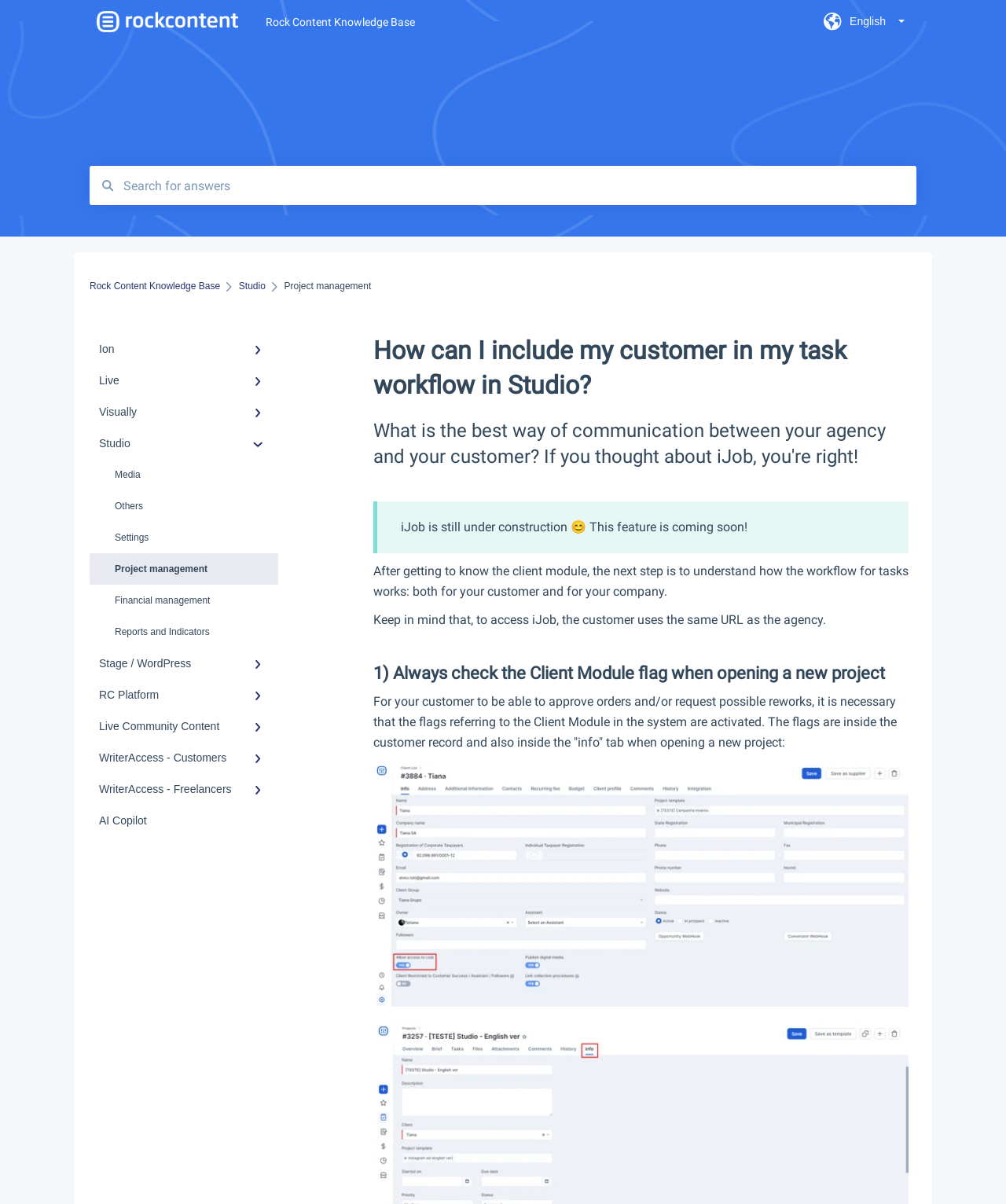Identify the bounding box coordinates of the part that should be clicked to carry out this instruction: "View Project management".

[0.282, 0.233, 0.369, 0.242]